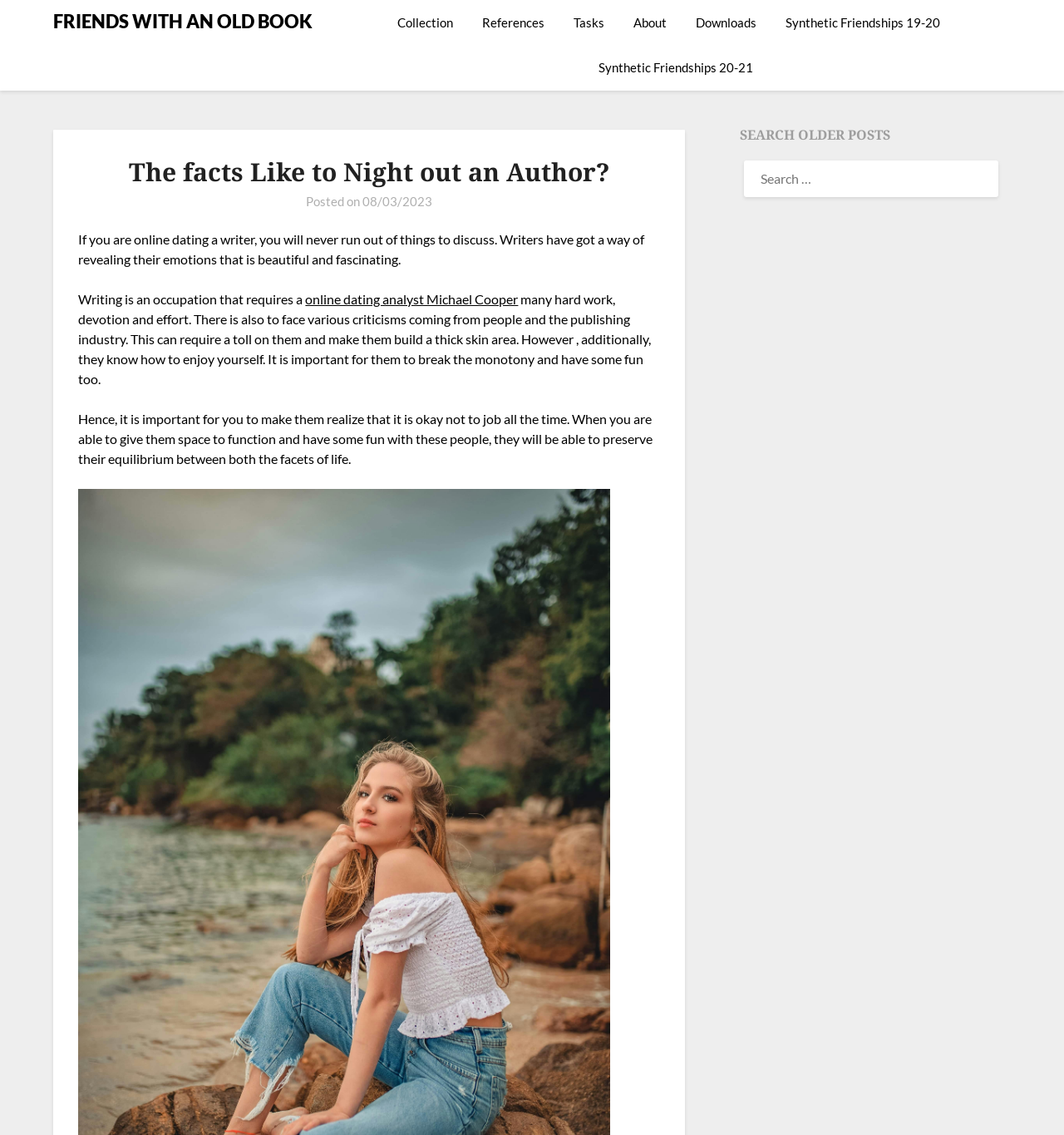Find the bounding box coordinates of the clickable element required to execute the following instruction: "View the 'Collection' page". Provide the coordinates as four float numbers between 0 and 1, i.e., [left, top, right, bottom].

[0.374, 0.0, 0.439, 0.04]